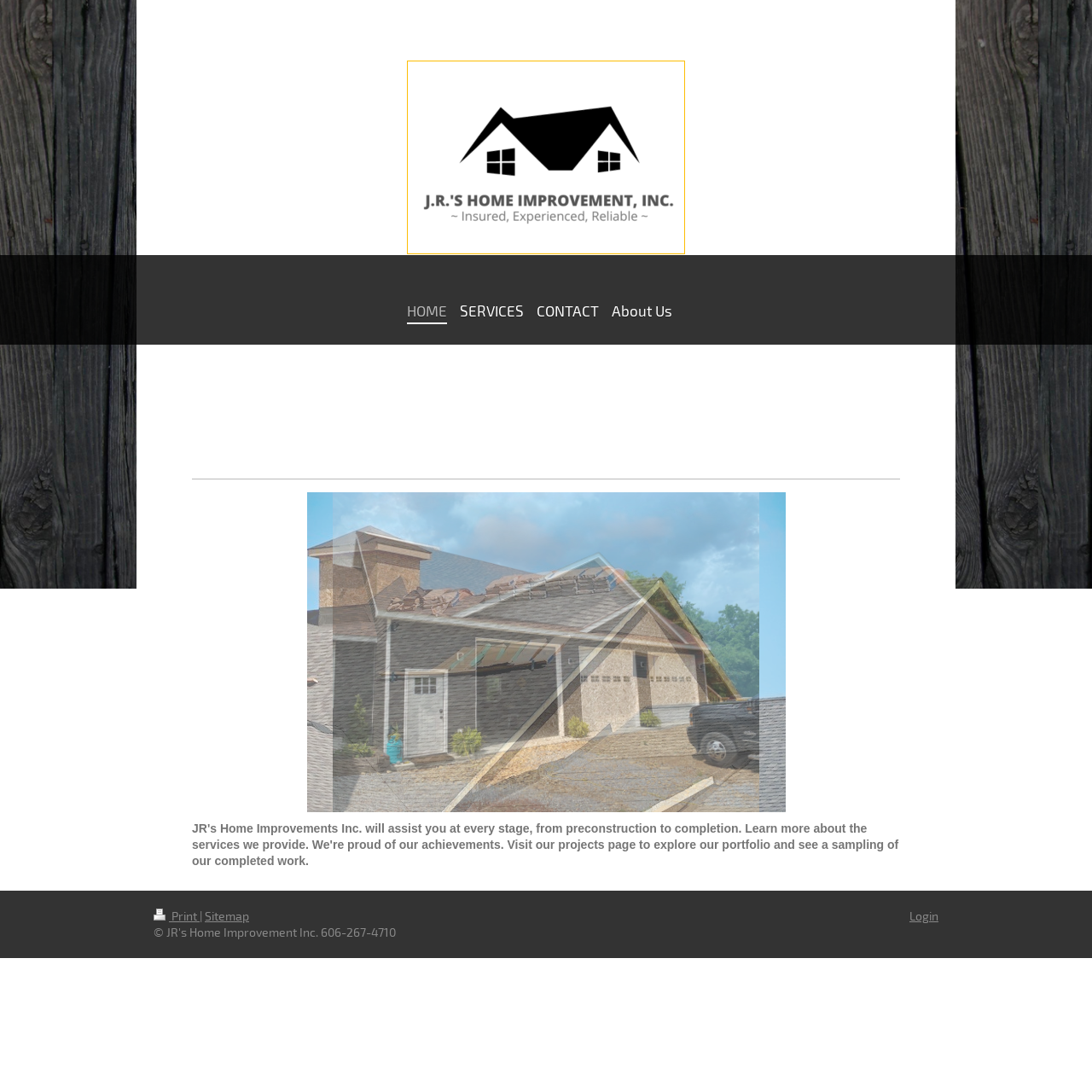Use a single word or phrase to answer this question: 
What is the position of the image on the webpage?

Center